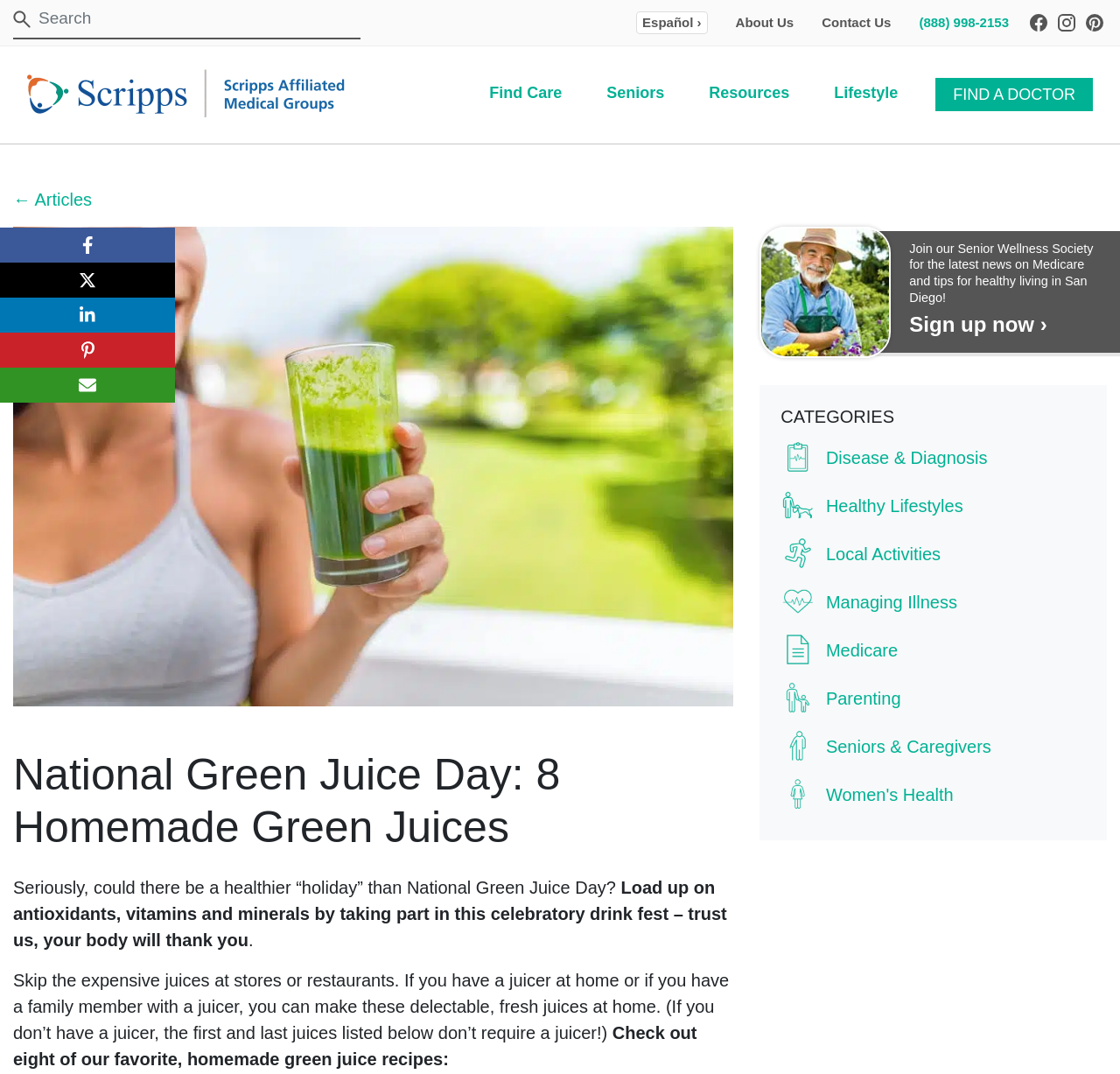Provide a single word or phrase answer to the question: 
What is the purpose of National Green Juice Day?

Celebrate healthy drink fest